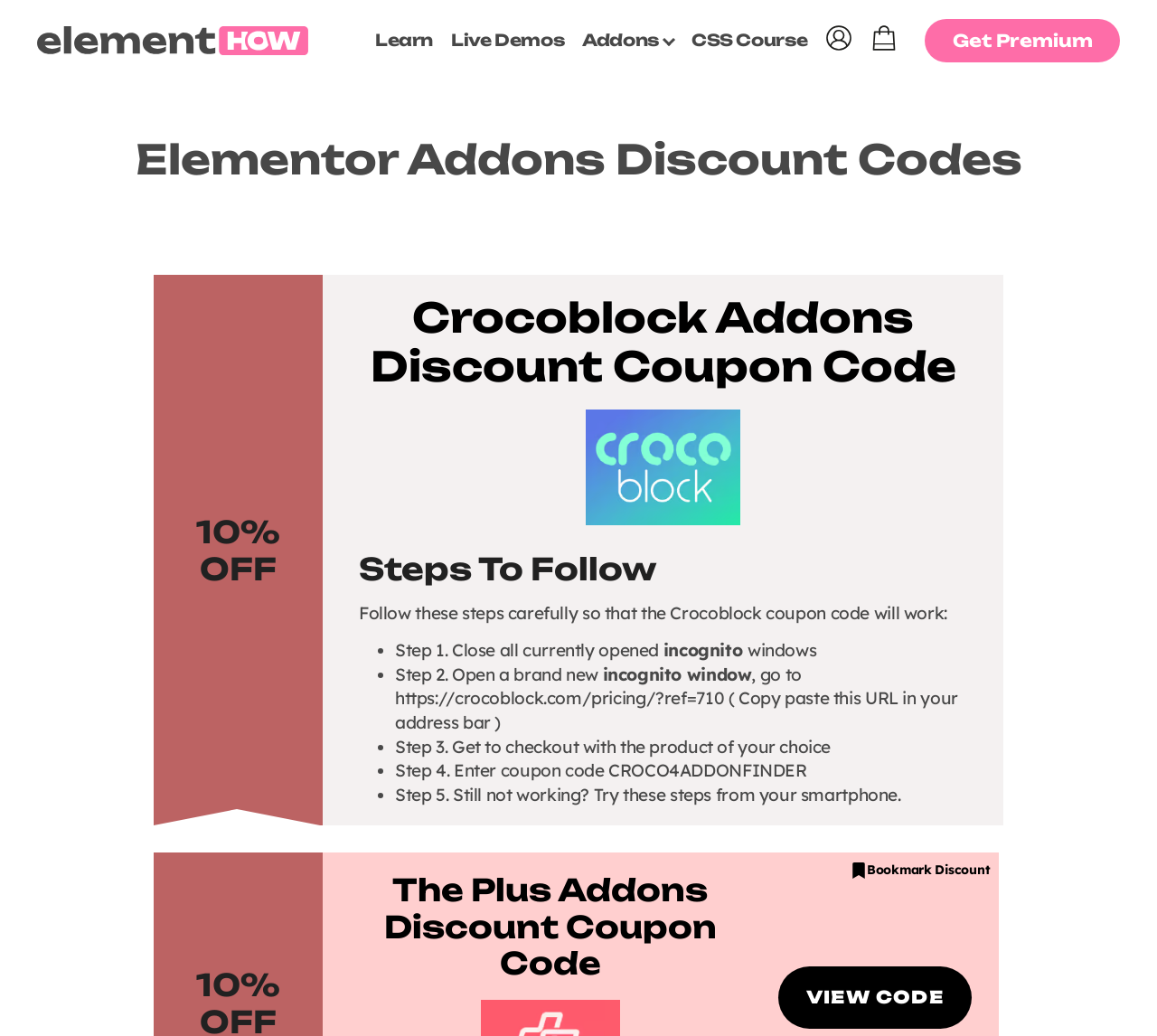From the webpage screenshot, predict the bounding box of the UI element that matches this description: "CSS Course".

[0.598, 0.021, 0.698, 0.057]